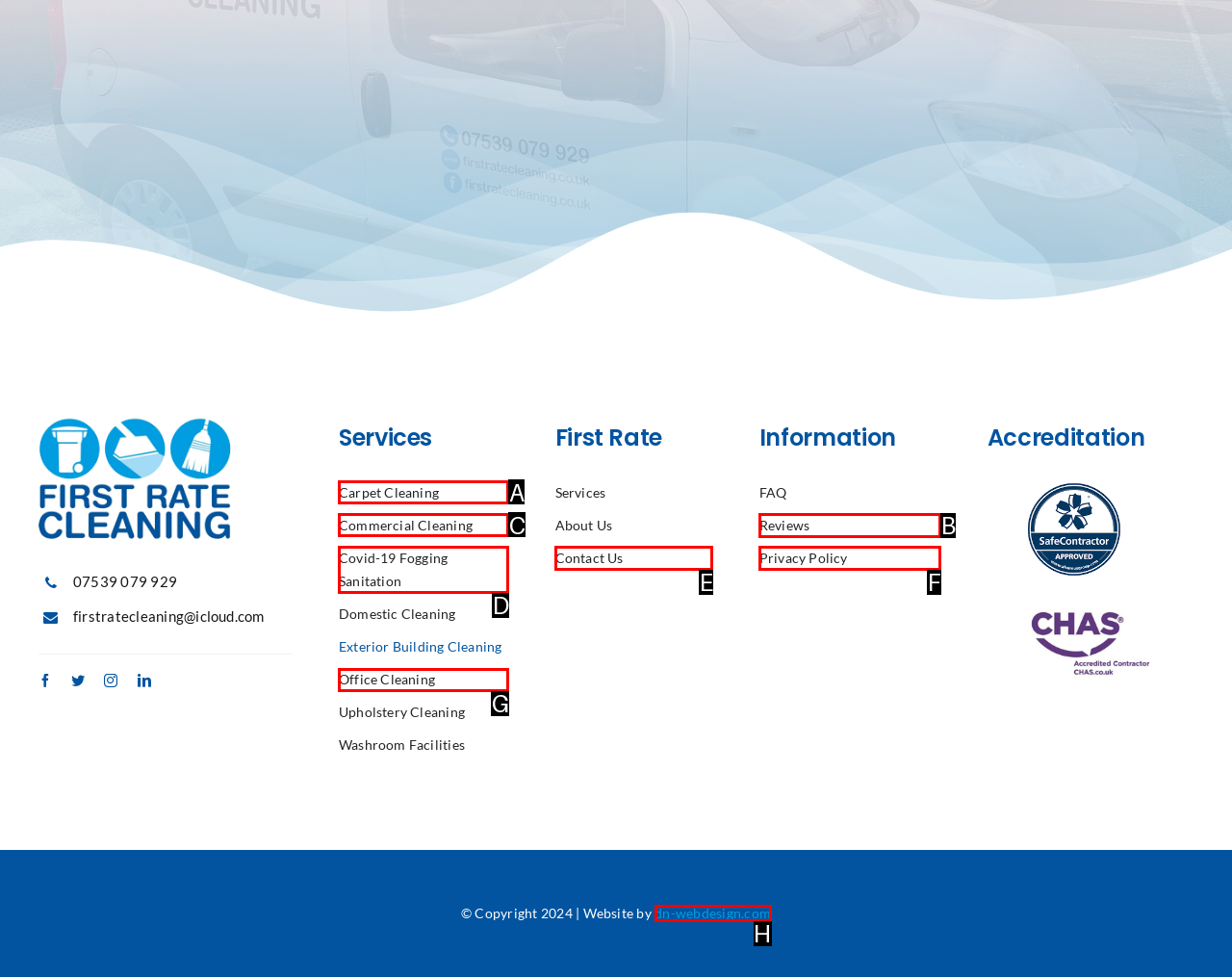Figure out which option to click to perform the following task: Check reviews
Provide the letter of the correct option in your response.

B